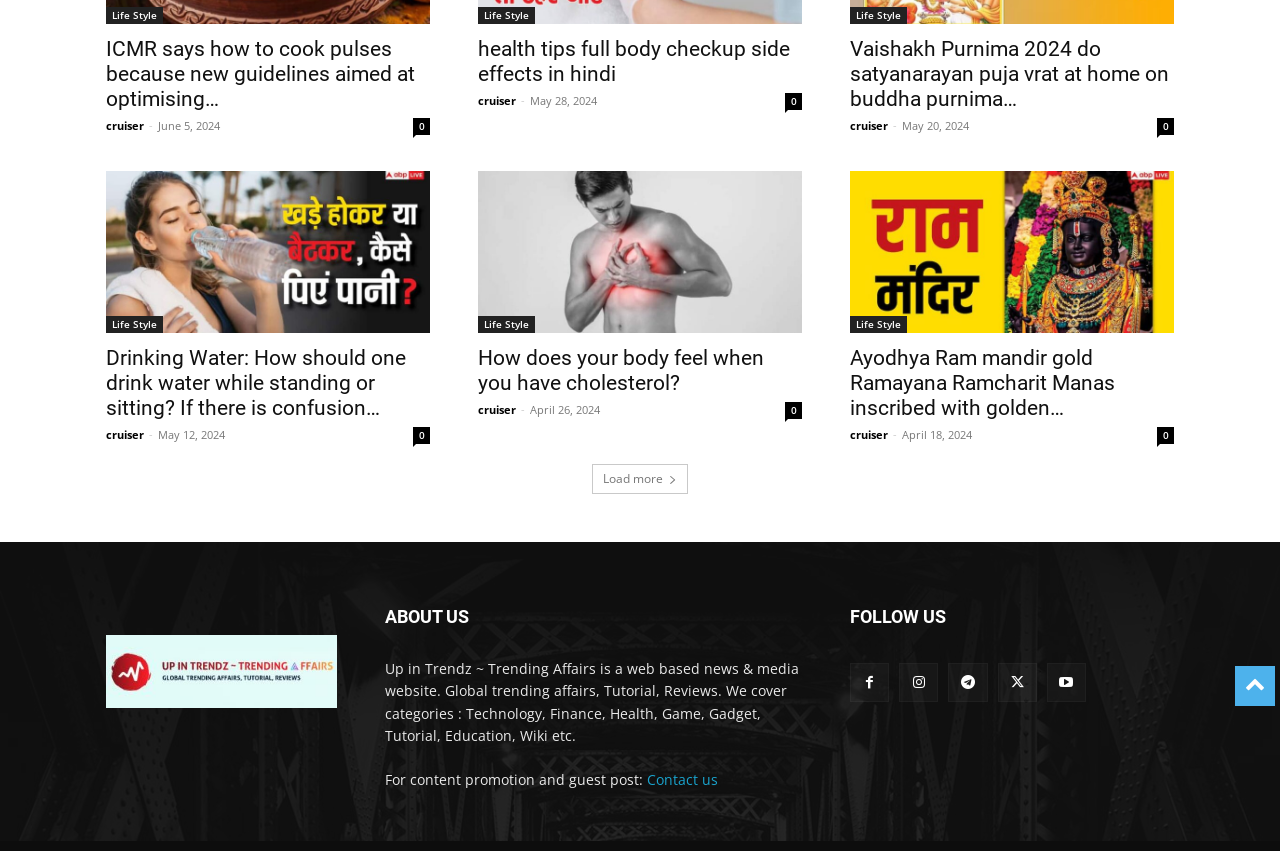From the element description title="Up in Trendz Logo", predict the bounding box coordinates of the UI element. The coordinates must be specified in the format (top-left x, top-left y, bottom-right x, bottom-right y) and should be within the 0 to 1 range.

[0.083, 0.746, 0.263, 0.832]